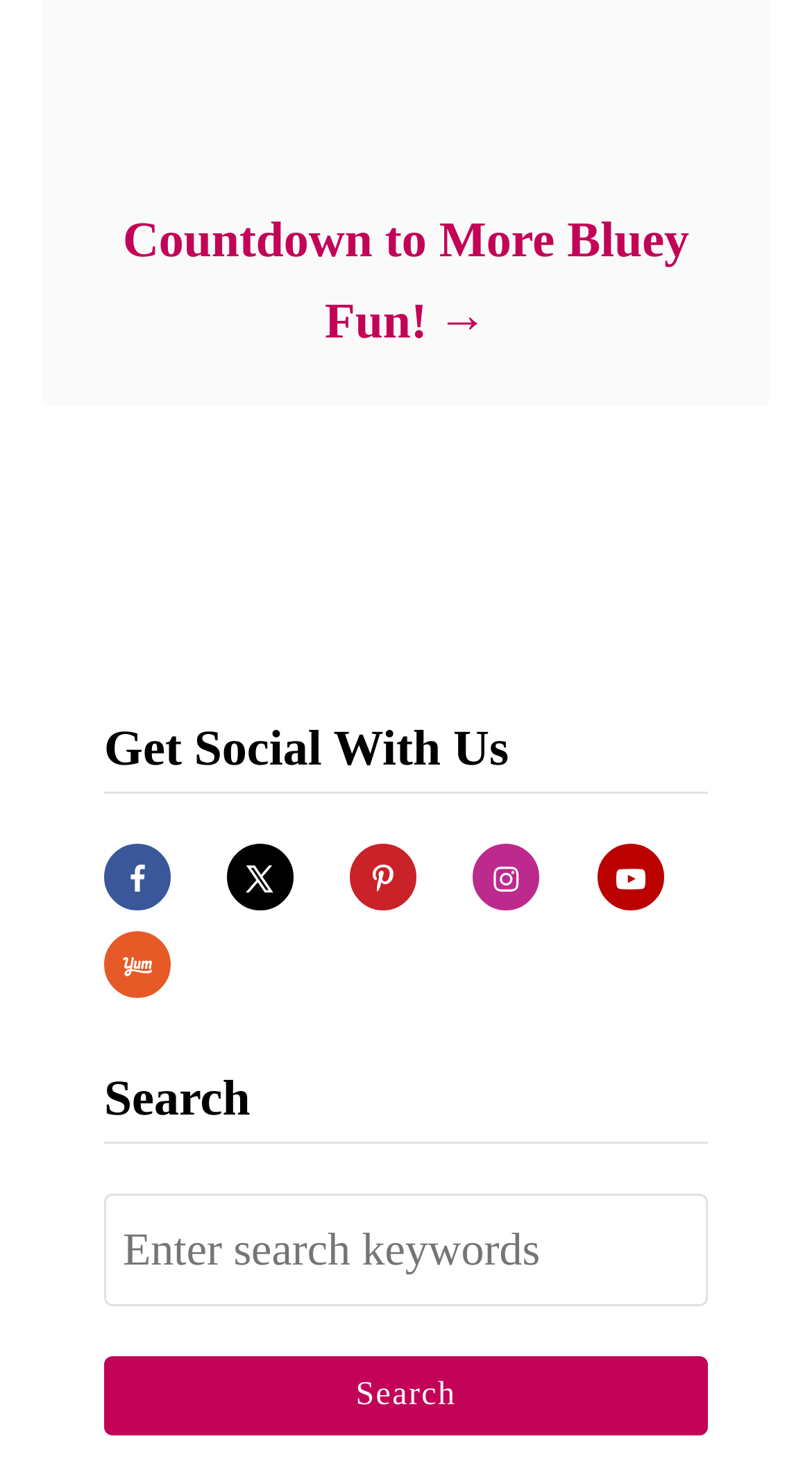How many images are on the webpage?
Please ensure your answer is as detailed and informative as possible.

There are seven images on the webpage, each corresponding to a social media platform icon. These images are located next to their respective links under the 'Get Social With Us' heading.